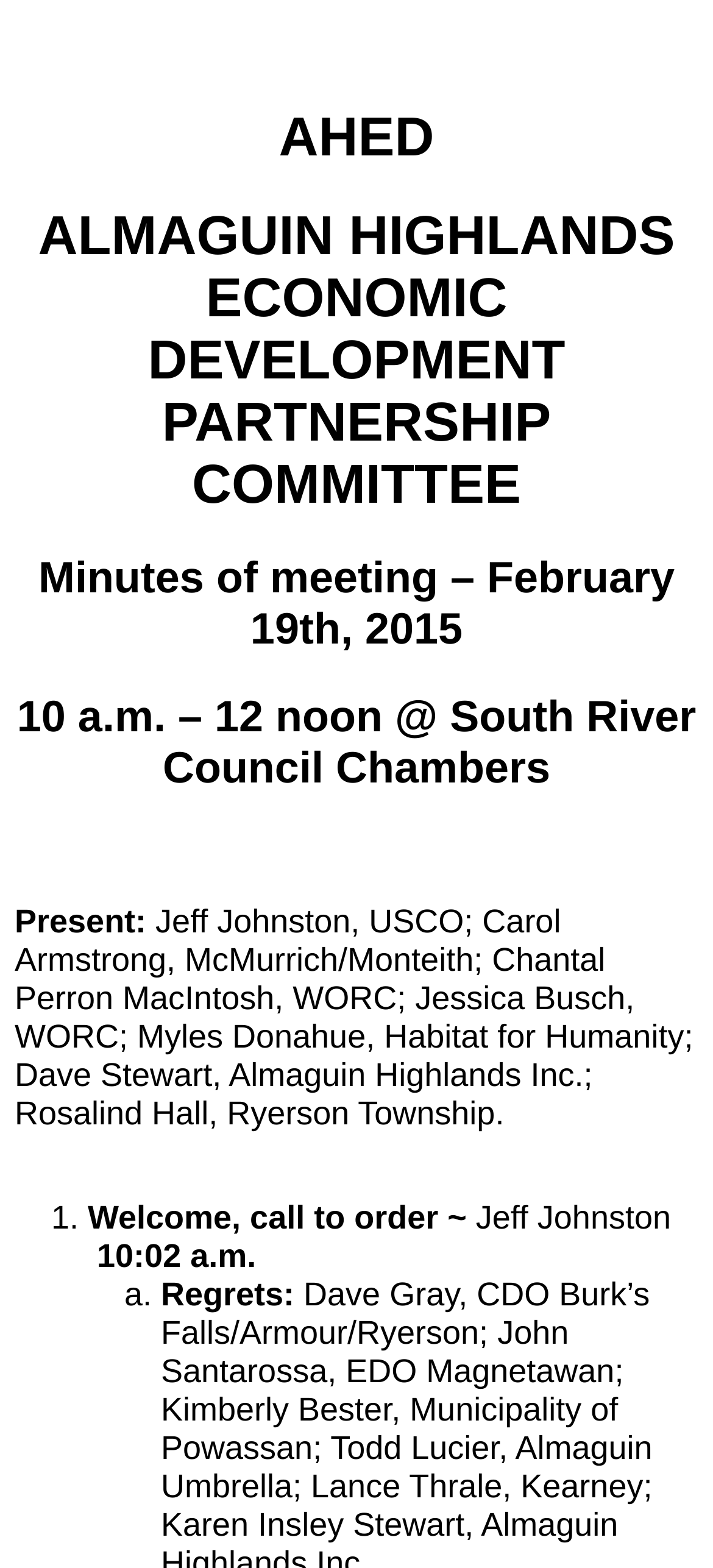What is the time of the meeting?
Kindly answer the question with as much detail as you can.

I found the time of the meeting by looking at the heading '10 a.m. – 12 noon @ South River Council Chambers' which is located below the title of the webpage.